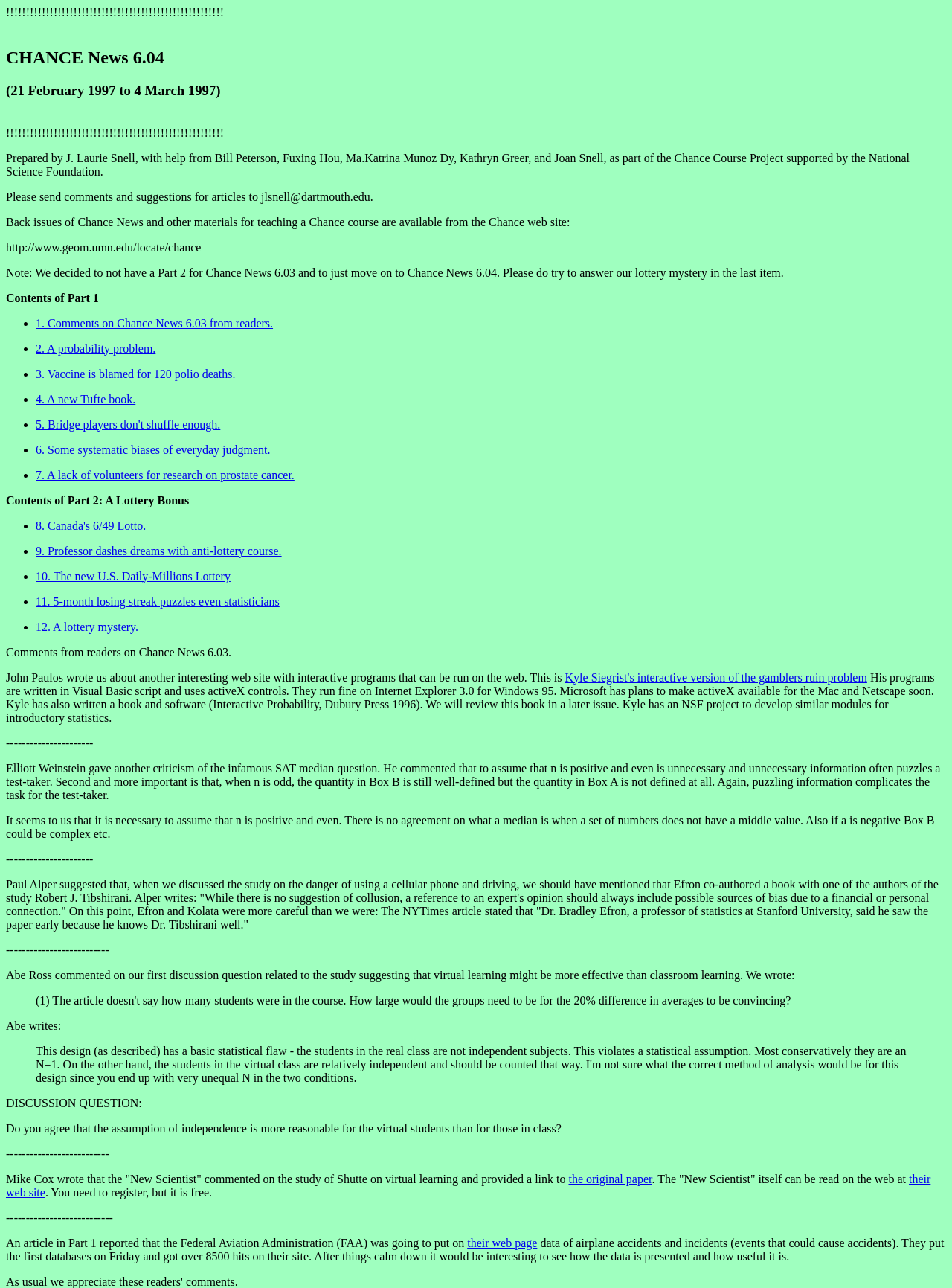Who is the author of the book 'Interactive Probability'?
Provide a well-explained and detailed answer to the question.

The author of the book 'Interactive Probability' is Kyle Siegrist, as mentioned in the StaticText element, which describes his book and software.